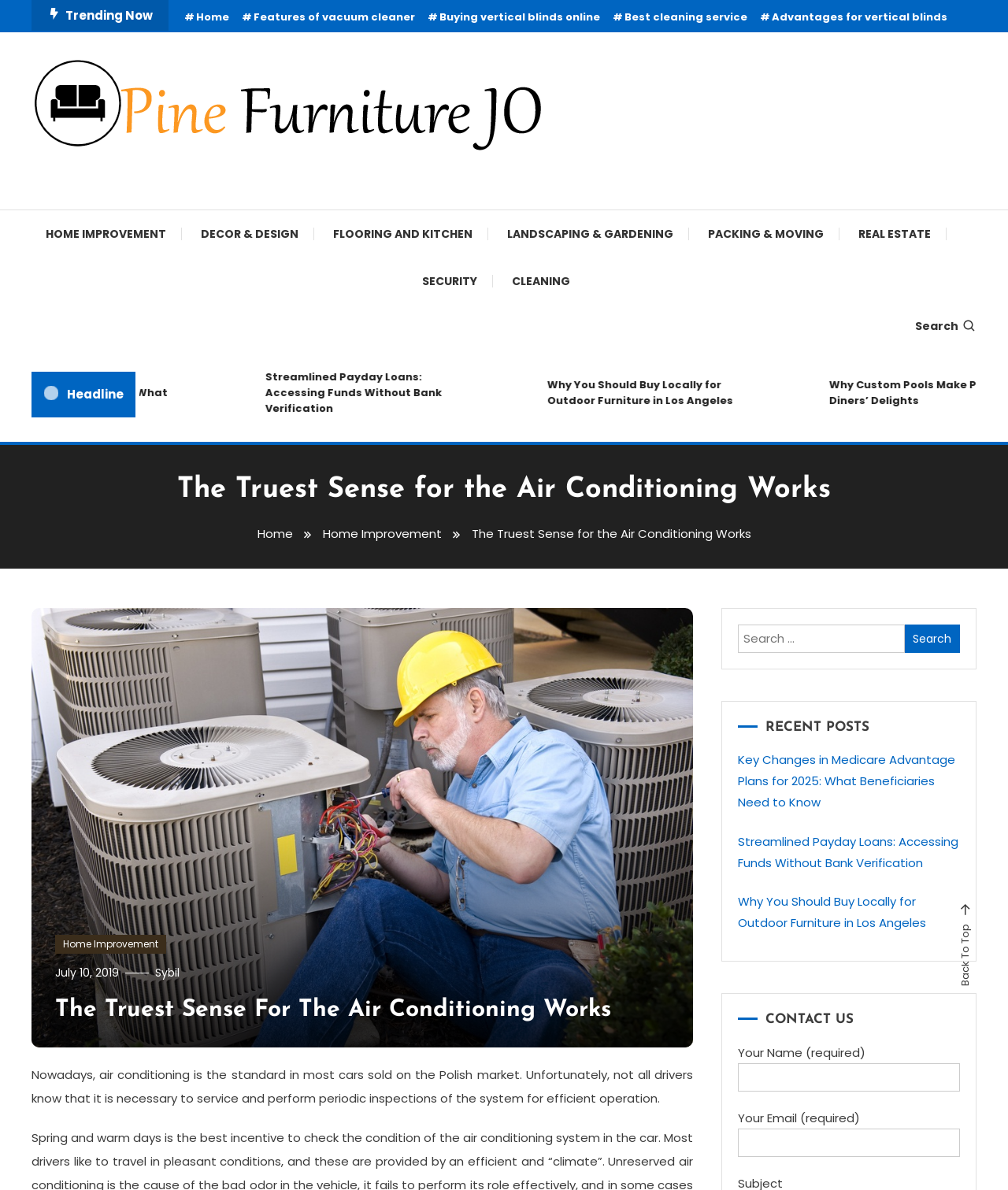Determine the heading of the webpage and extract its text content.

The Truest Sense for the Air Conditioning Works